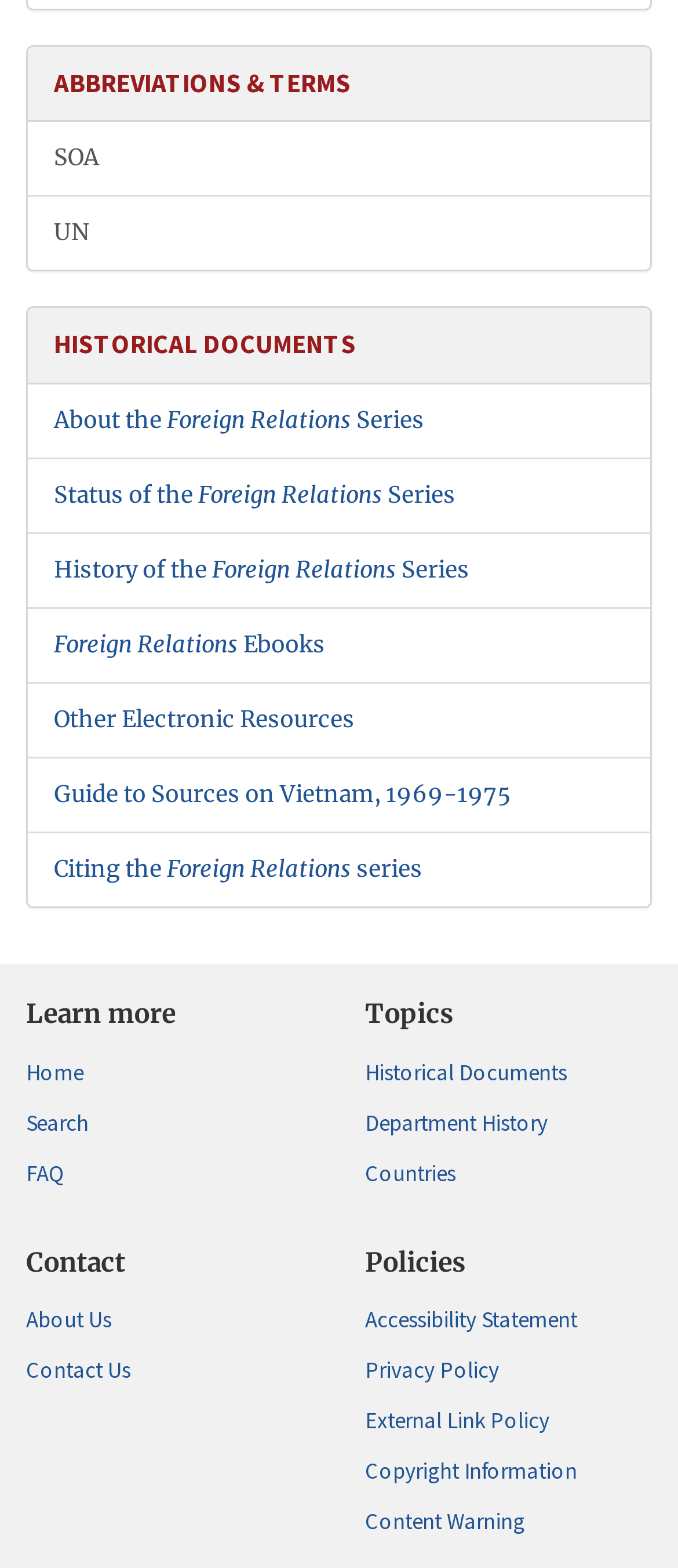Identify the bounding box for the UI element described as: "SOA". Ensure the coordinates are four float numbers between 0 and 1, formatted as [left, top, right, bottom].

[0.041, 0.078, 0.959, 0.126]